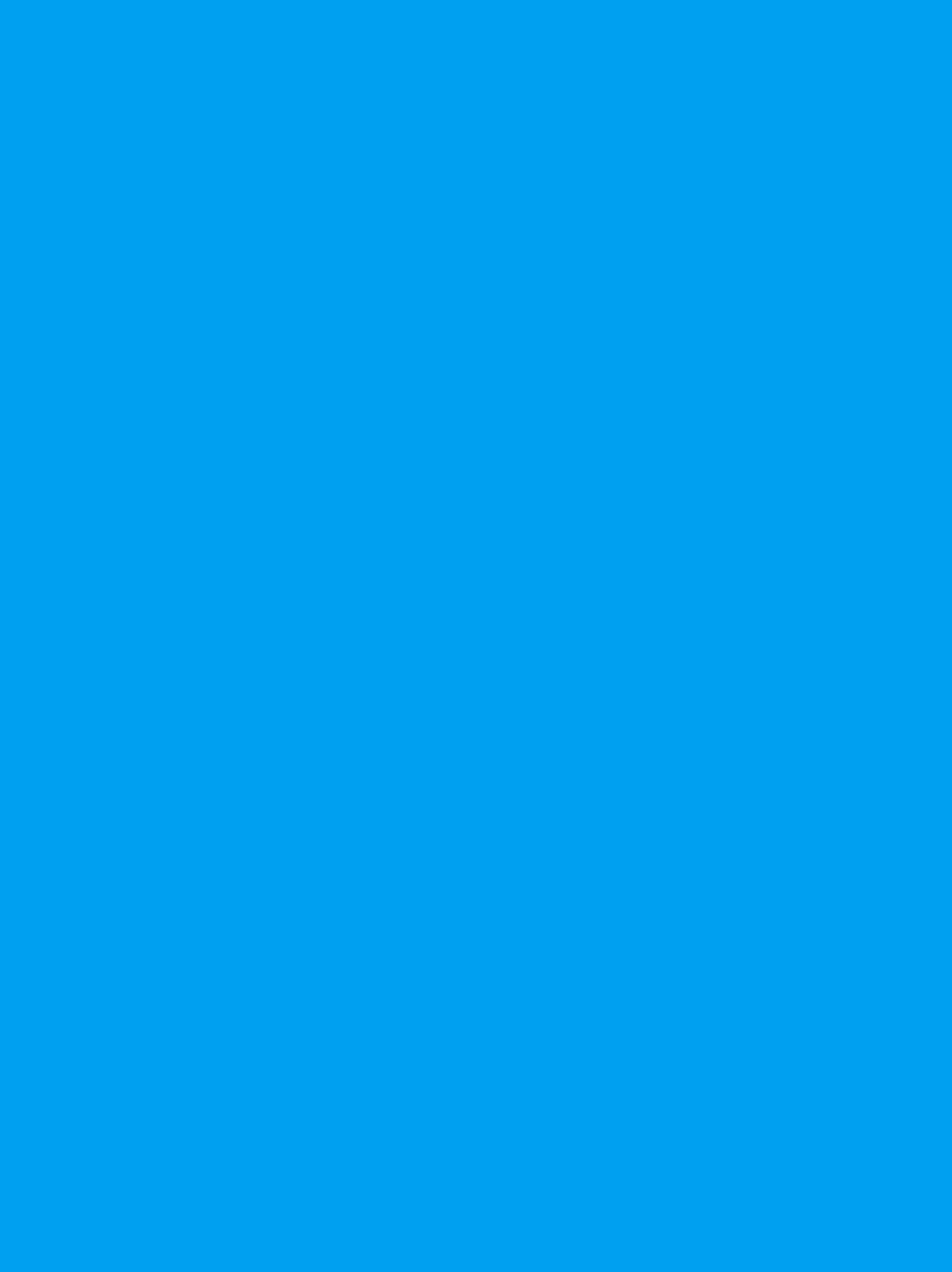Determine the bounding box for the described HTML element: "Web Fonts". Ensure the coordinates are four float numbers between 0 and 1 in the format [left, top, right, bottom].

[0.231, 0.18, 0.706, 0.258]